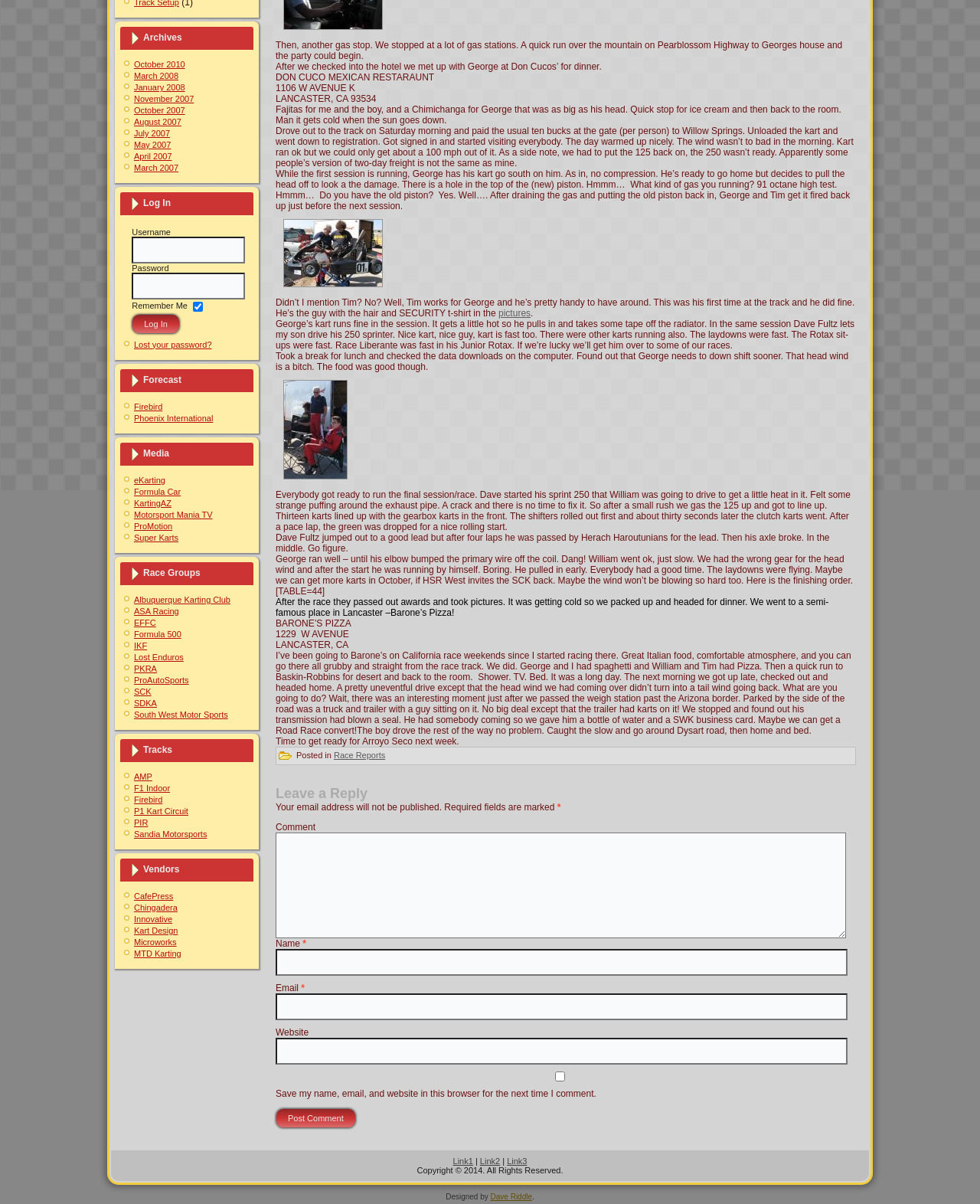Find the bounding box coordinates for the UI element whose description is: "South West Motor Sports". The coordinates should be four float numbers between 0 and 1, in the format [left, top, right, bottom].

[0.137, 0.59, 0.233, 0.597]